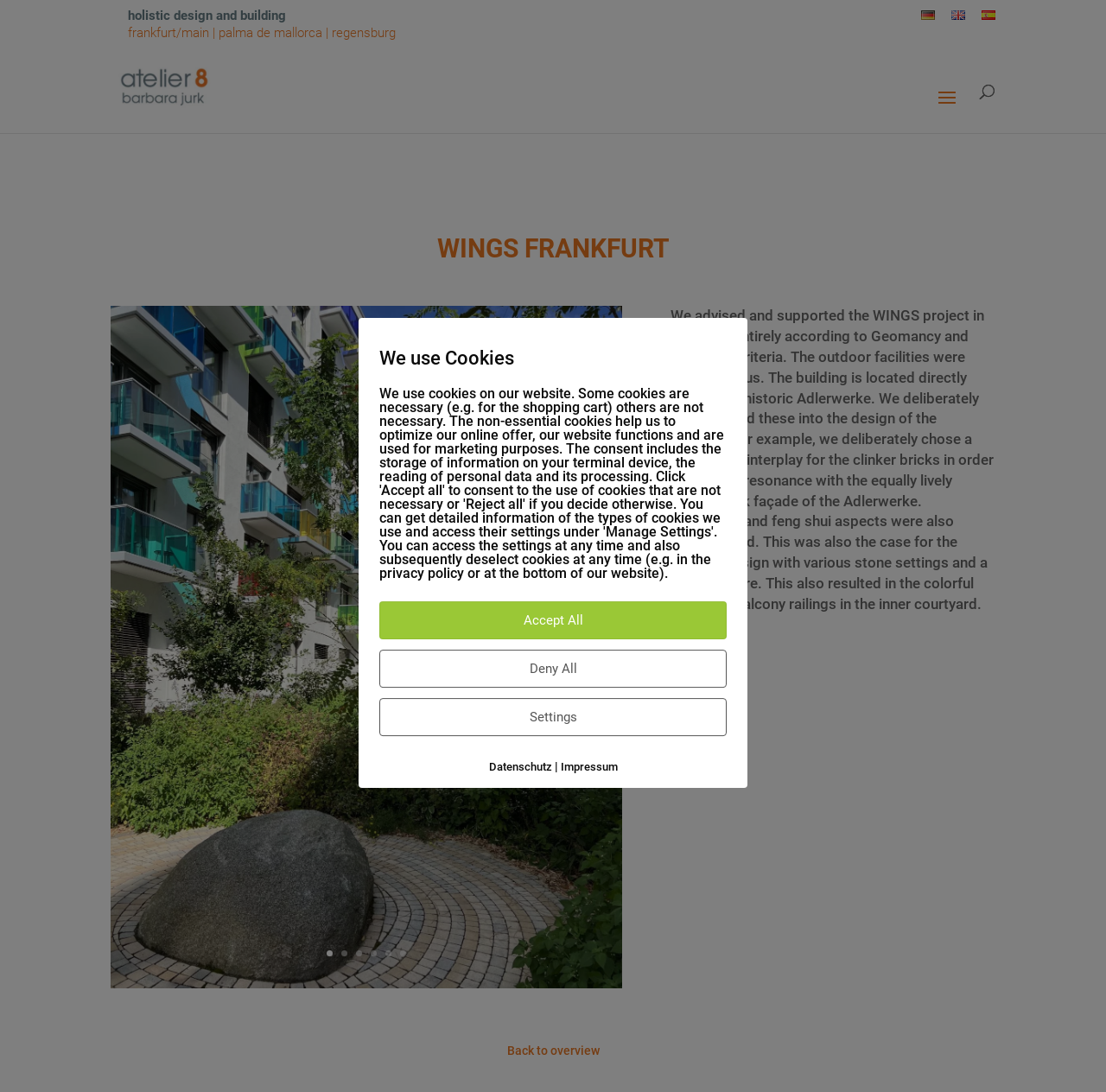What is the language of the link 'IMG_97160'?
Using the image, give a concise answer in the form of a single word or short phrase.

no language